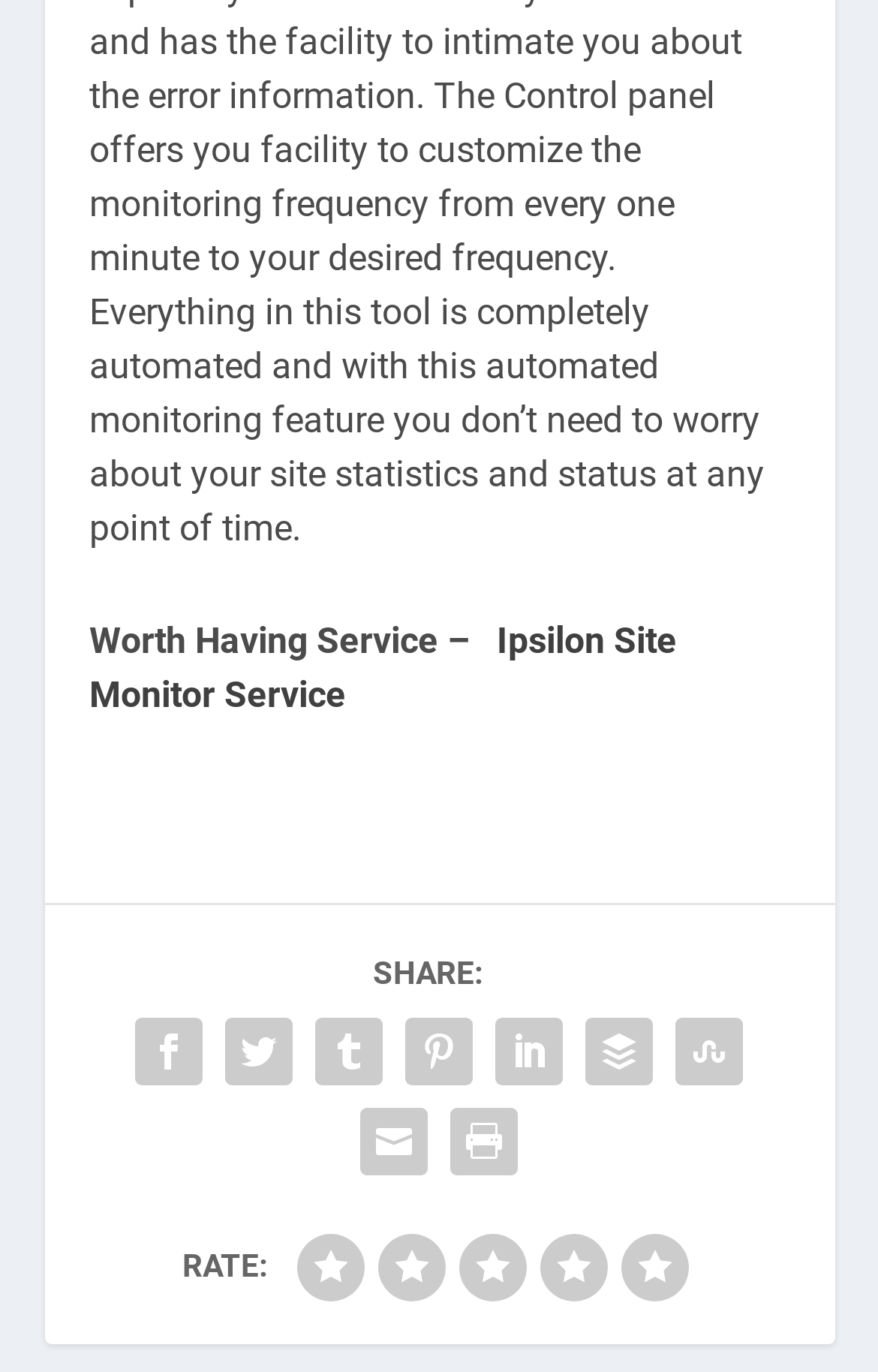Provide your answer in a single word or phrase: 
How many elements are there in the 'RATE:' section?

5